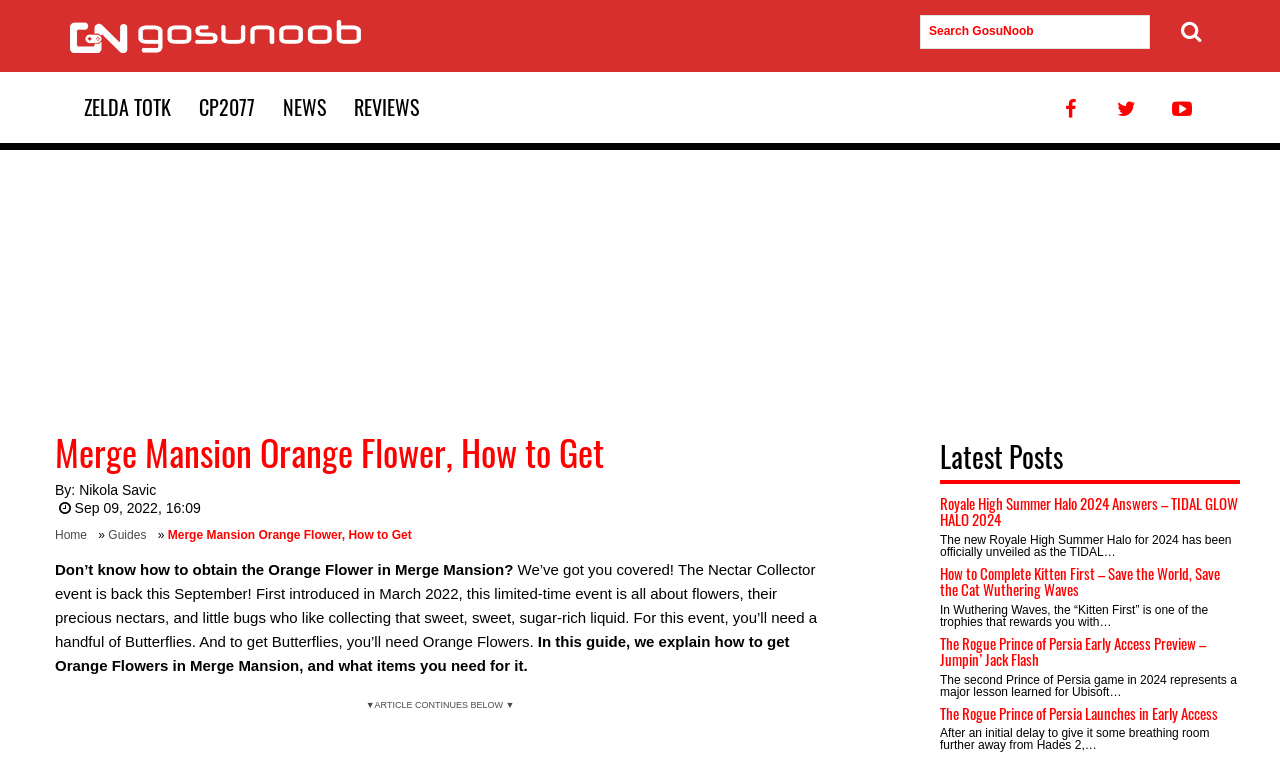Please specify the bounding box coordinates of the clickable section necessary to execute the following command: "Check the article about Merge Mansion Orange Flower".

[0.043, 0.564, 0.645, 0.616]